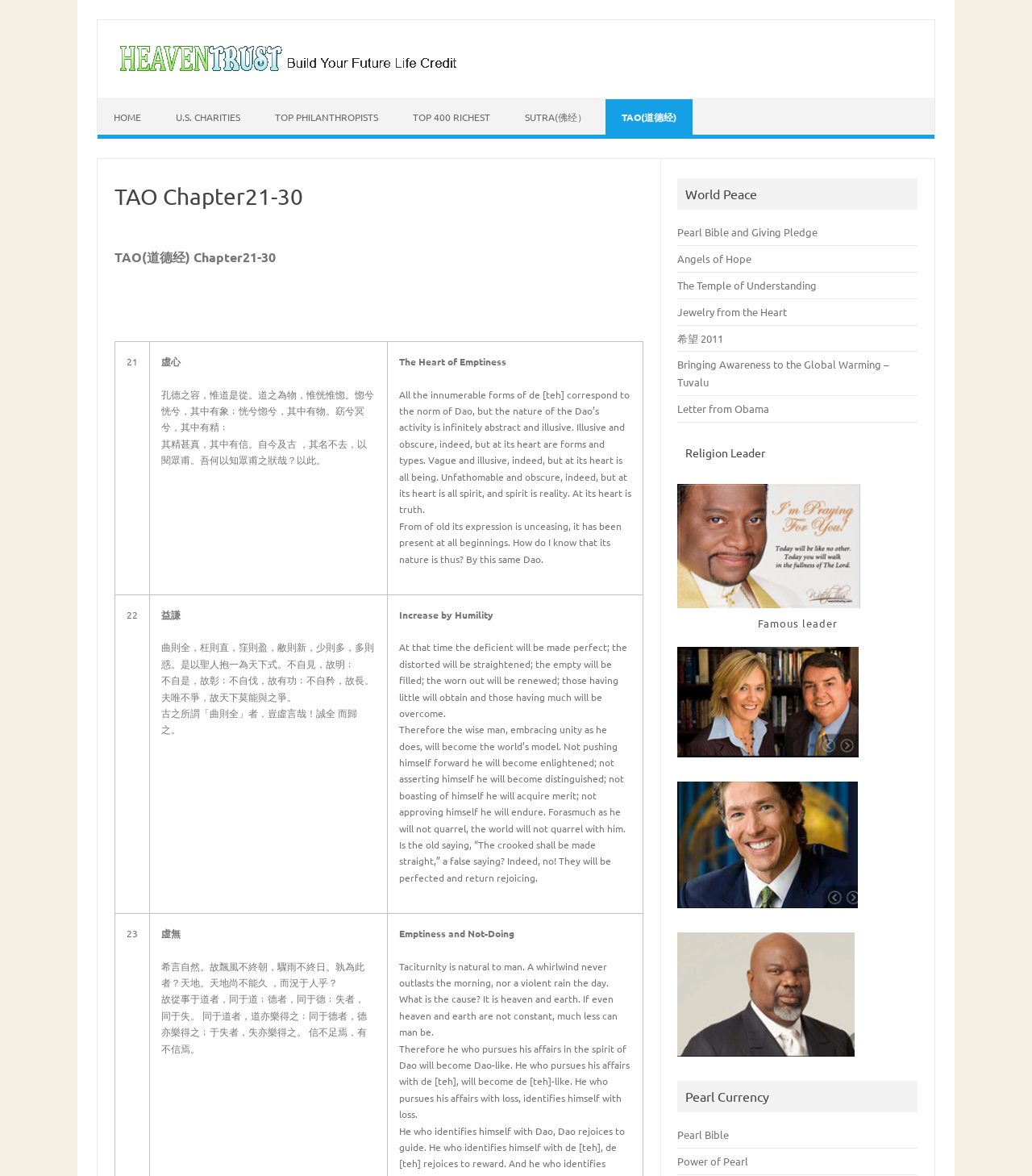Specify the bounding box coordinates of the area that needs to be clicked to achieve the following instruction: "Check the image of a religion leader".

[0.657, 0.55, 0.832, 0.644]